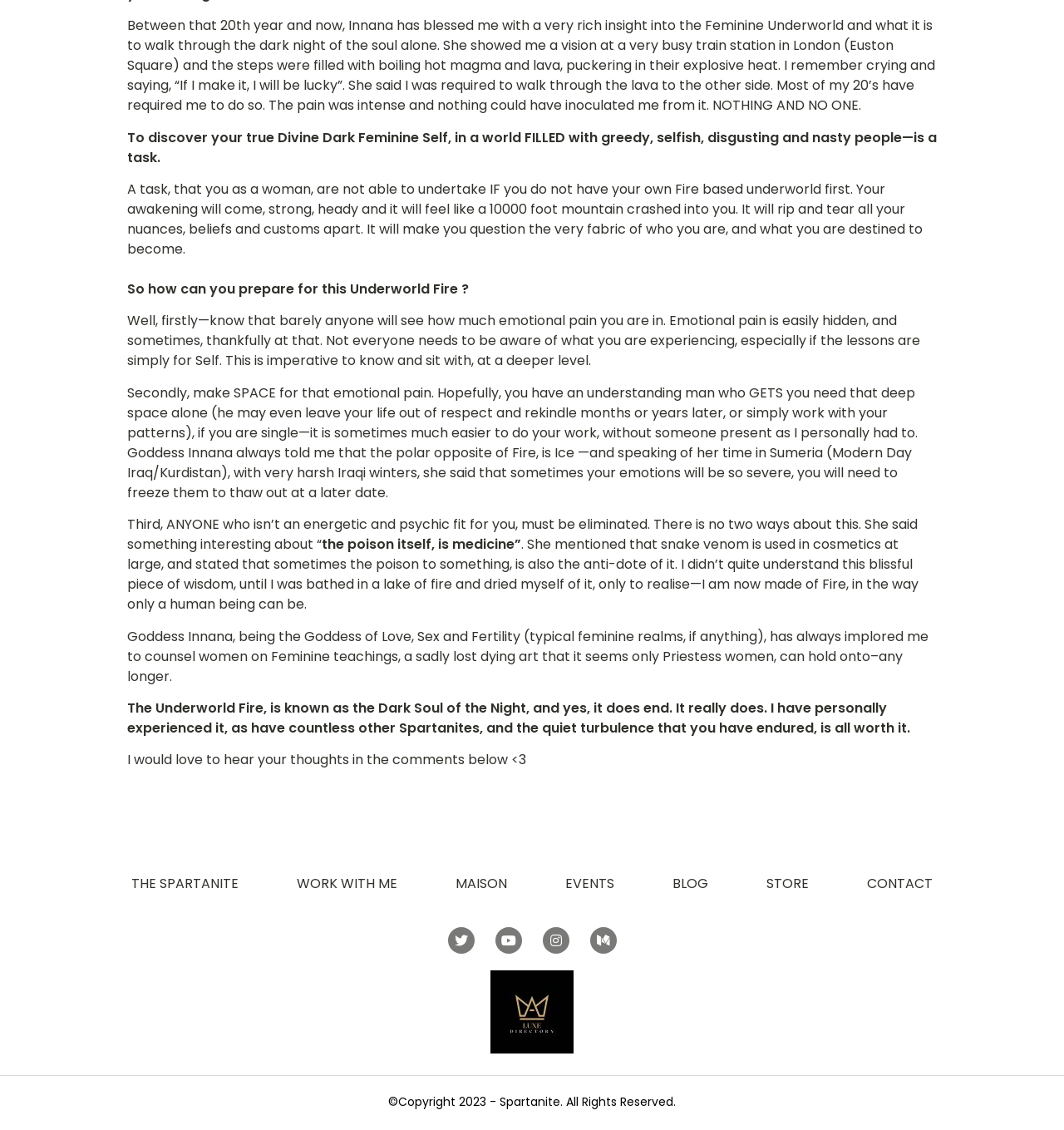Identify the bounding box coordinates for the region of the element that should be clicked to carry out the instruction: "Click on the image 'PHOTO-2023-07-14-09-30-43'". The bounding box coordinates should be four float numbers between 0 and 1, i.e., [left, top, right, bottom].

[0.461, 0.859, 0.539, 0.932]